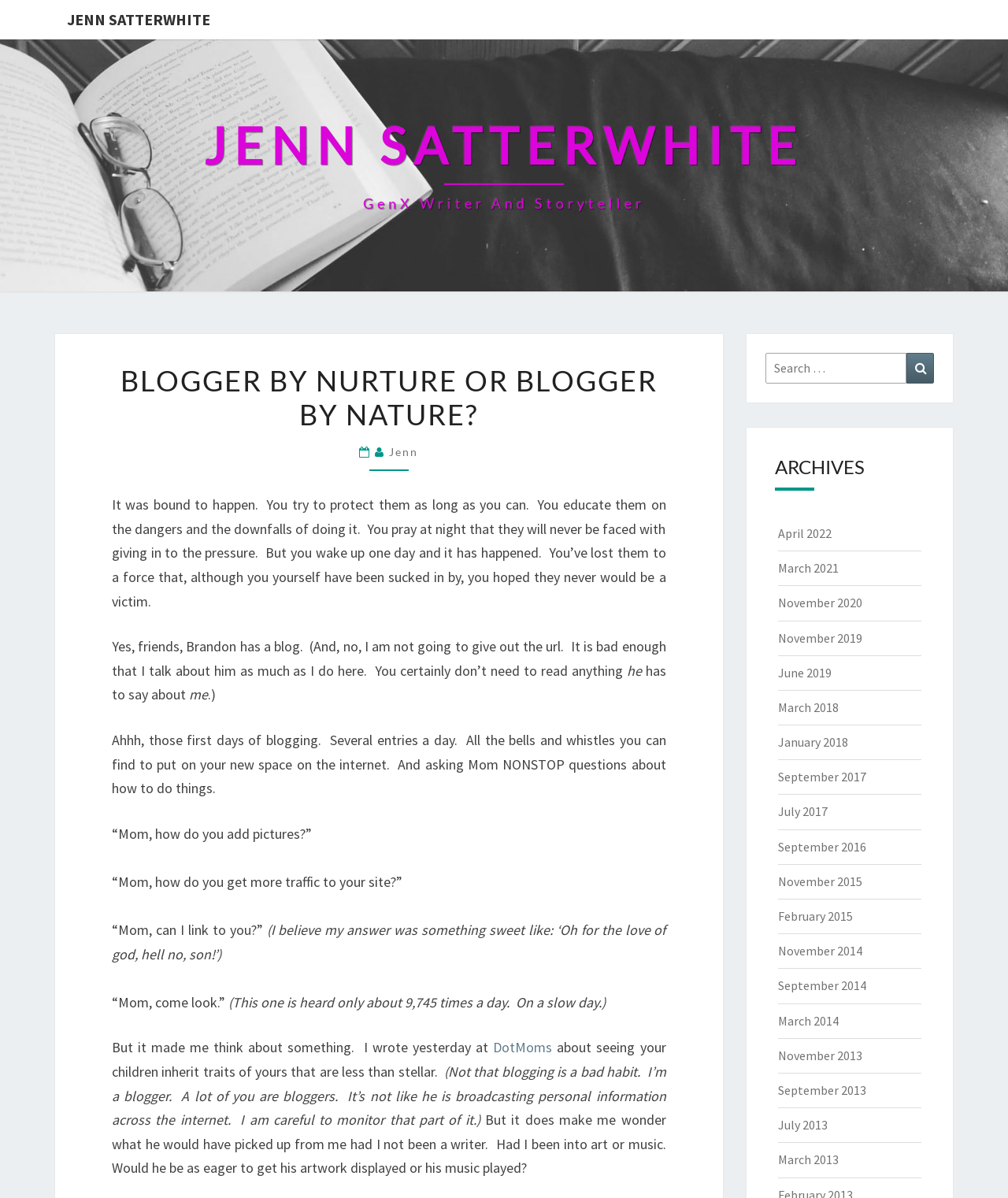Offer a detailed explanation of the webpage layout and contents.

This webpage is a blog post titled "Blogger by nurture or Blogger by nature? – Jenn Satterwhite". At the top, there is a link to the author's name "JENN SATTERWHITE" and a heading with the same text. Below that, there is a header section with a title "BLOGGER BY NURTURE OR BLOGGER BY NATURE?" and a timestamp "10:55 am" with the author's name "Jenn" linked.

The main content of the blog post is a personal story about the author's son, Brandon, who has started his own blog. The text describes the author's experience of watching her son learn to blog and the memories that come with it. The post also touches on the idea of children inheriting traits from their parents and wonders what Brandon would have picked up from the author if she were into art or music instead of writing.

On the right side of the page, there is a search bar with a button labeled "Search". Below that, there is a section titled "ARCHIVES" with a list of links to previous blog posts organized by month and year, dating back to 2013.

Throughout the page, there are no images, but there are several headings, links, and blocks of text that make up the blog post and the sidebar.